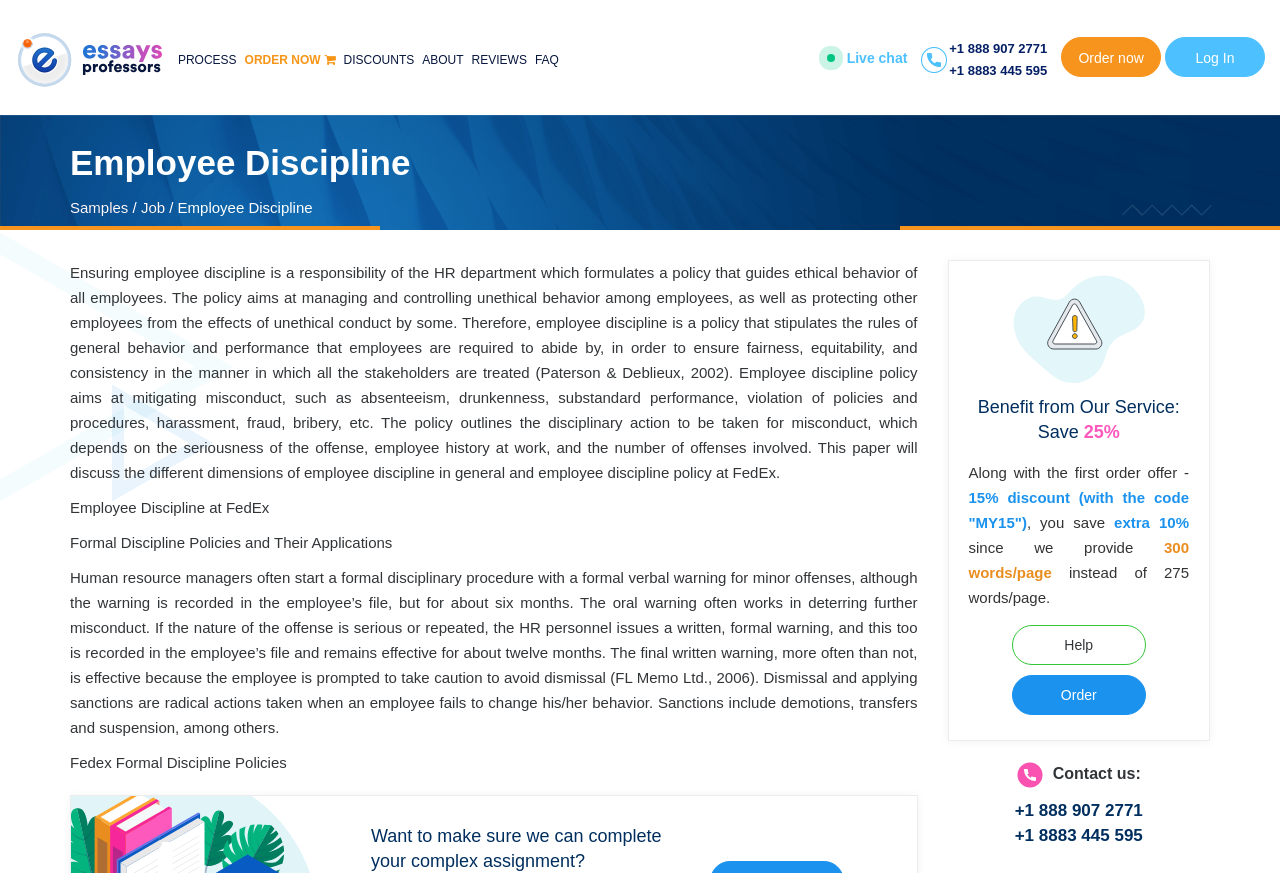Kindly respond to the following question with a single word or a brief phrase: 
What is the role of HR department in employee discipline?

Formulating policy